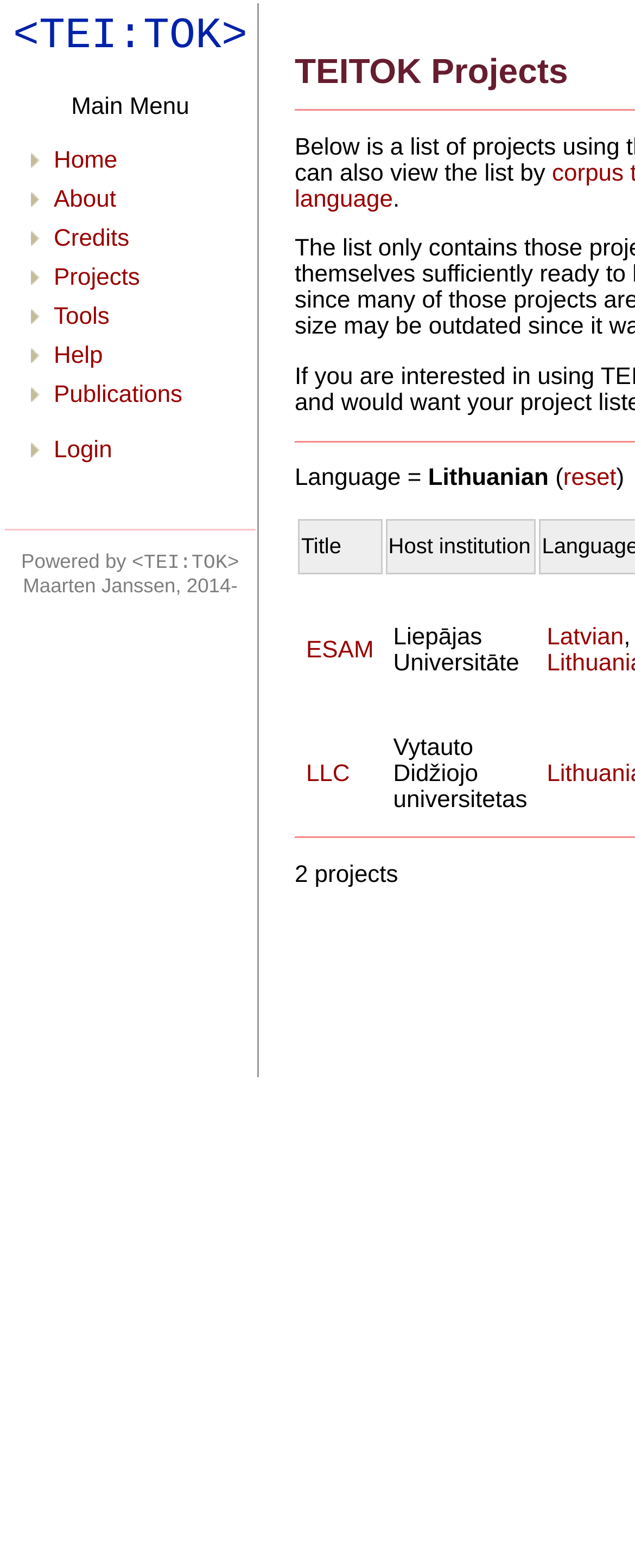Find the bounding box coordinates for the UI element whose description is: "Host institution". The coordinates should be four float numbers between 0 and 1, in the format [left, top, right, bottom].

[0.612, 0.341, 0.836, 0.356]